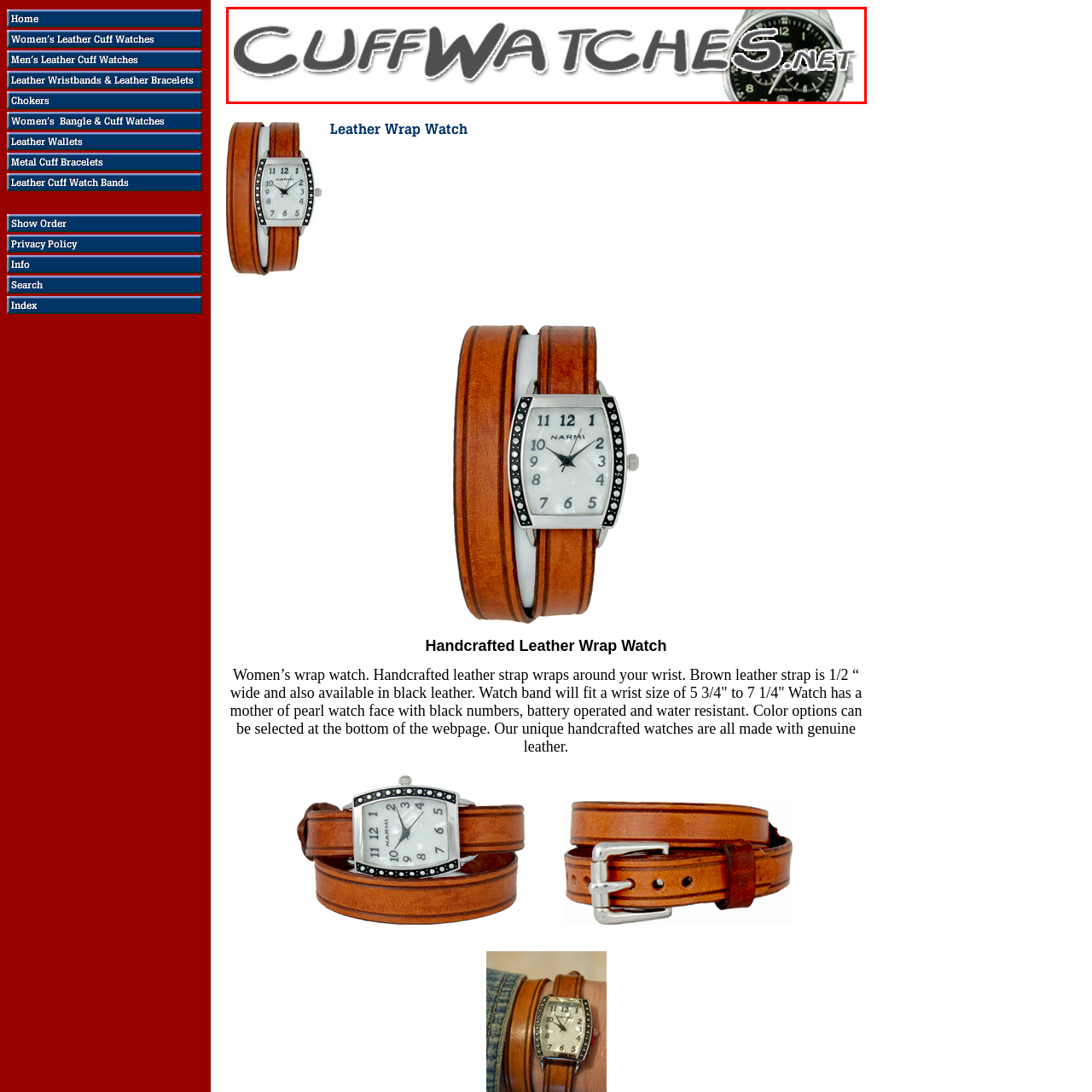Focus on the section within the red boundary and provide a detailed description.

The image depicts a logo for CuffWatches.net, featuring a sleek, modern design that merges bold typography with a sophisticated watch graphic. The logo emphasizes the specialized nature of the brand, likely focusing on high-quality cuff watches. Its style suggests a combination of elegance and functionality, appealing to customers seeking unique wristwear. This logo serves as a visual representation of the brand's identity in the realm of handcrafted, stylish watches.